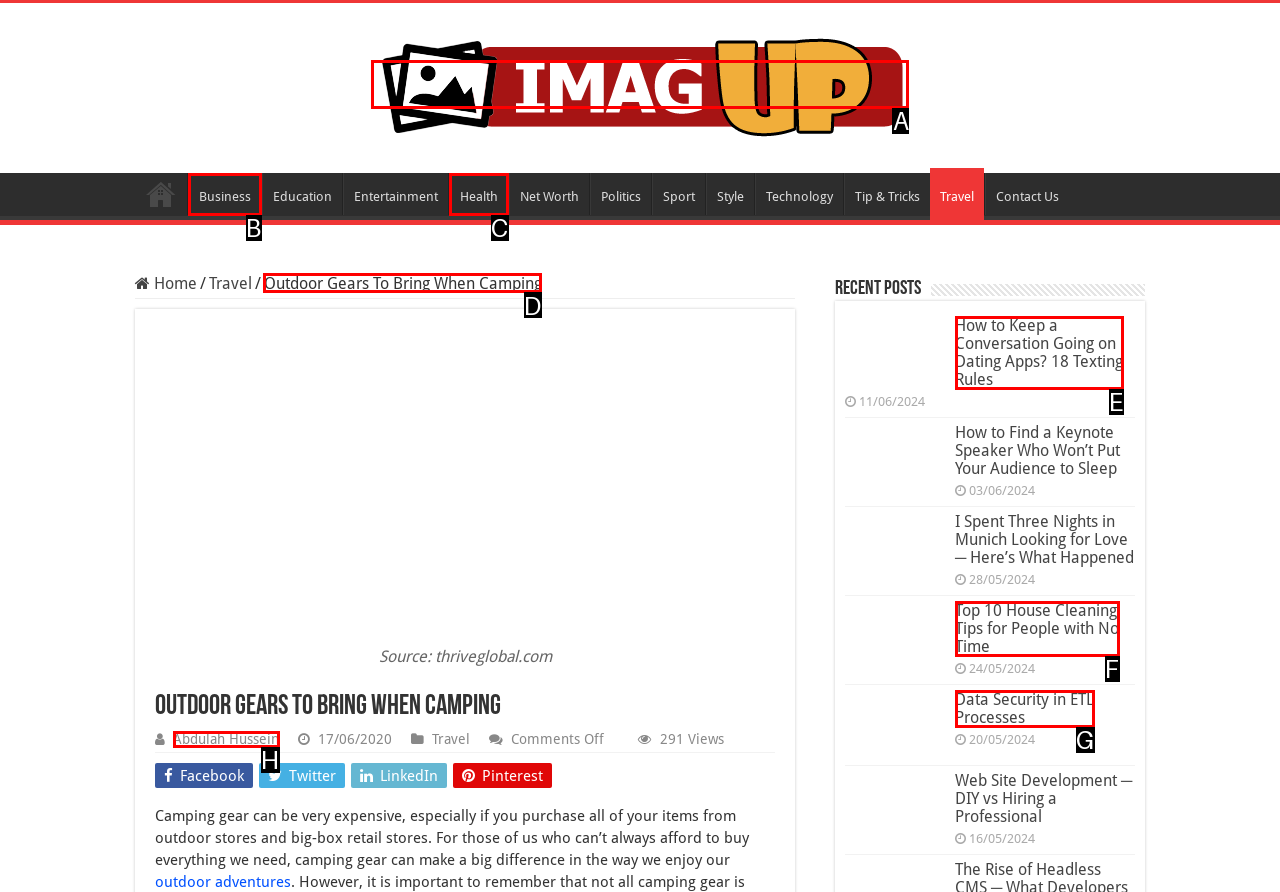Choose the letter of the option that needs to be clicked to perform the task: Read the article 'Outdoor Gears To Bring When Camping'. Answer with the letter.

D